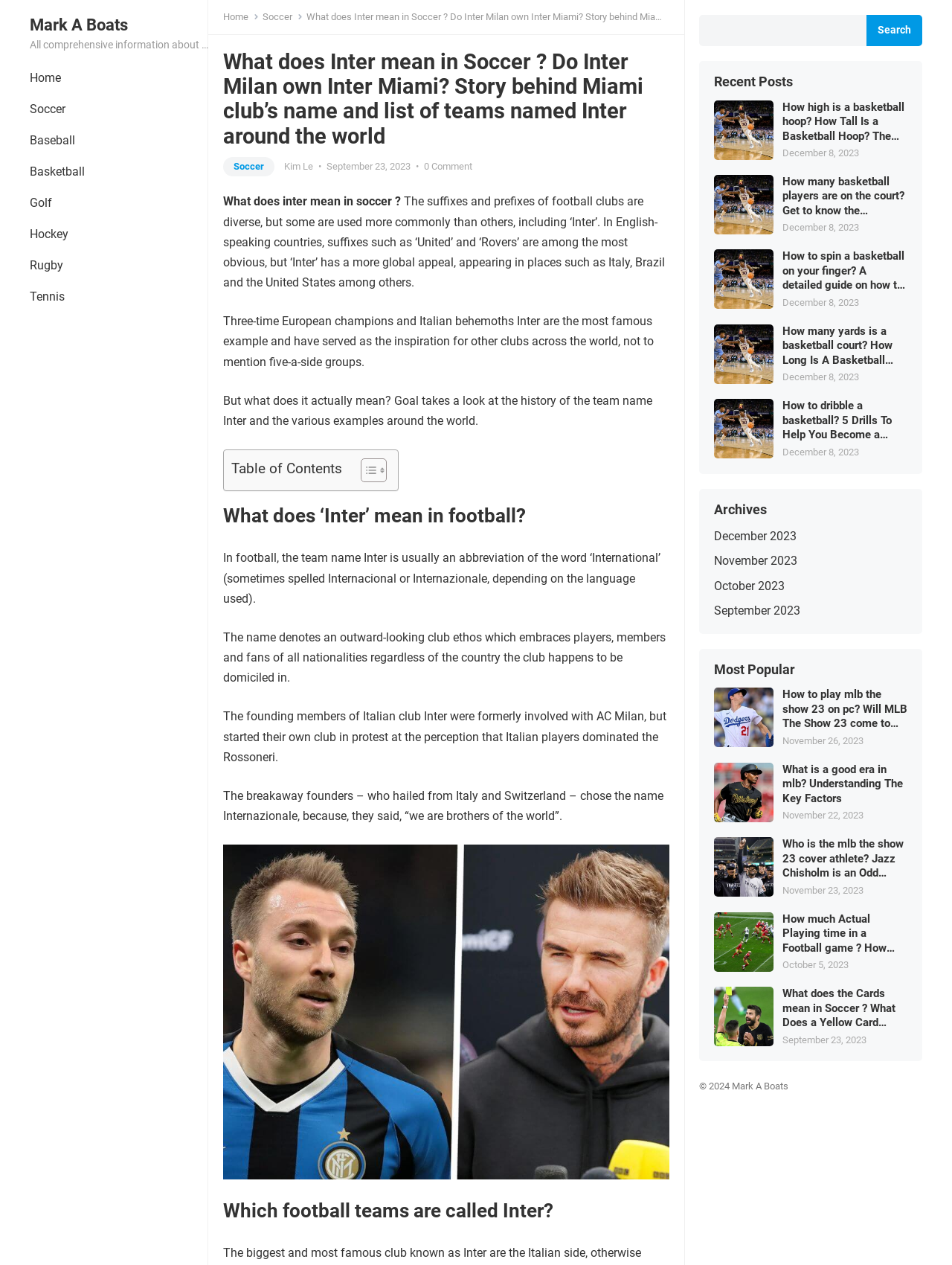Identify the bounding box for the given UI element using the description provided. Coordinates should be in the format (top-left x, top-left y, bottom-right x, bottom-right y) and must be between 0 and 1. Here is the description: December 2023

[0.75, 0.418, 0.837, 0.429]